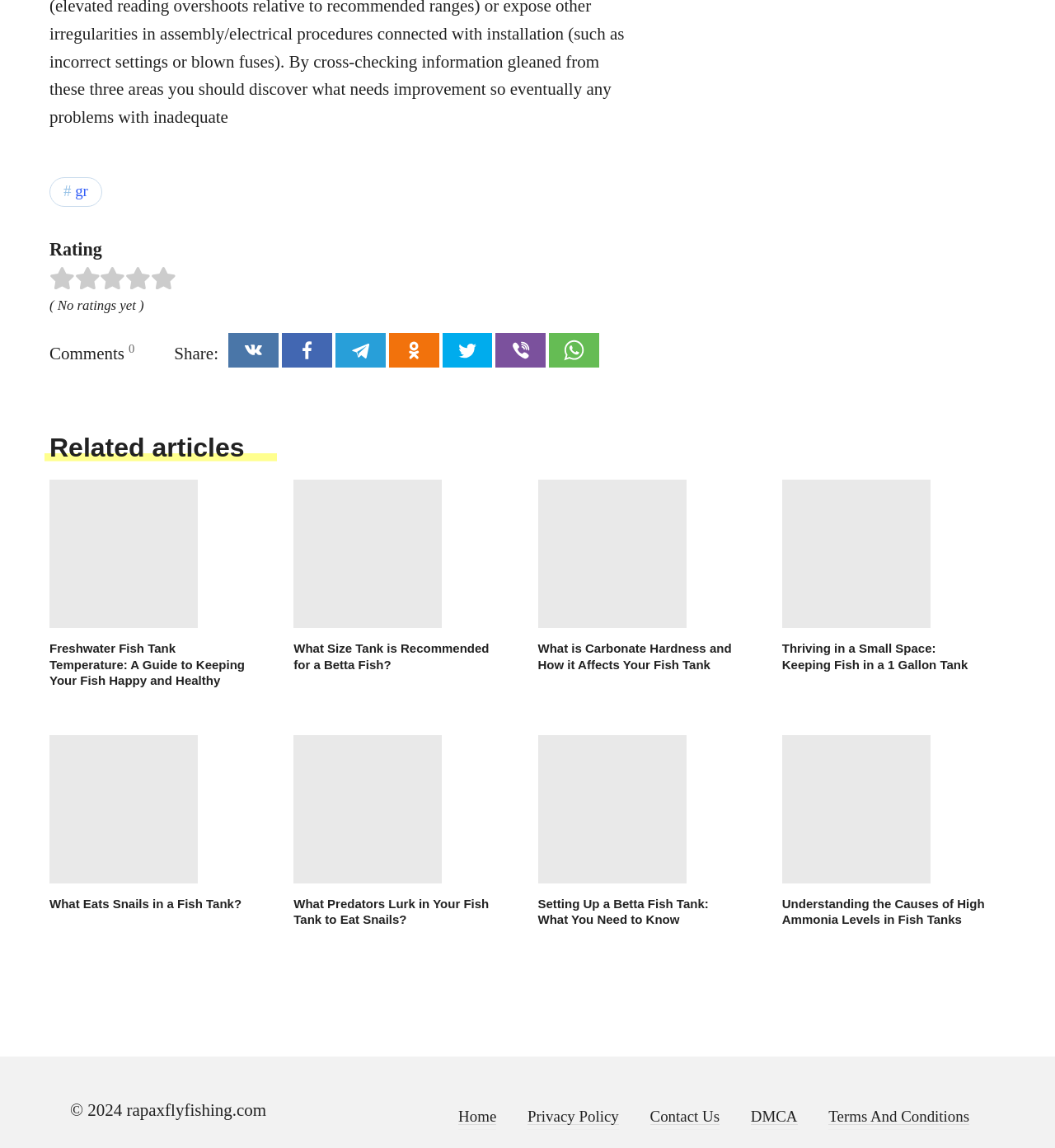How many links are there in the footer section?
Based on the image, give a concise answer in the form of a single word or short phrase.

5